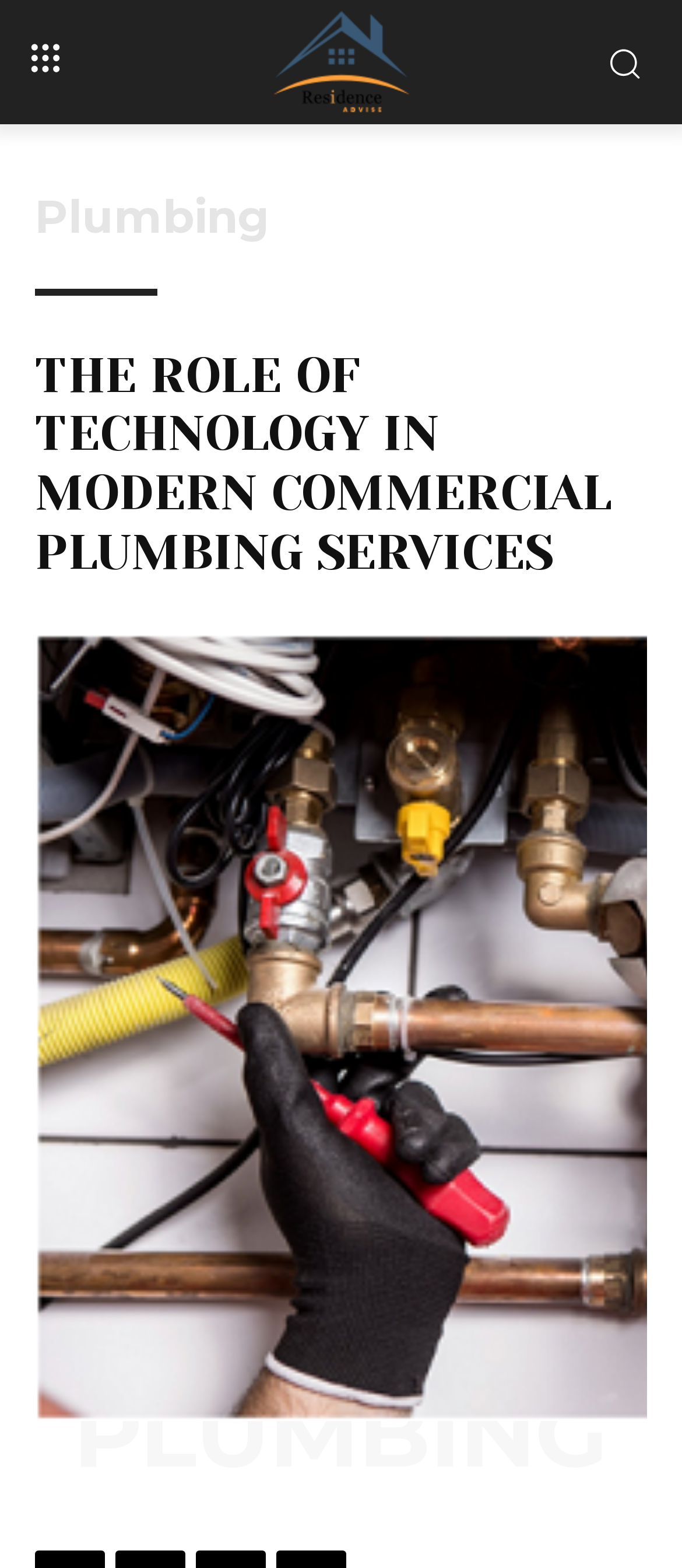Produce a meticulous description of the webpage.

The webpage is about the role of technology in modern commercial plumbing services. At the top left, there is a small image, and next to it, a logo link is positioned, taking up a significant portion of the top section. On the top right, another small image is placed. 

Below the logo, a link to "Plumbing" is situated, followed by a prominent heading that spans almost the entire width of the page, stating "THE ROLE OF TECHNOLOGY IN MODERN COMMERCIAL PLUMBING SERVICES". 

At the bottom of the page, another link to "PLUMBING" is located, positioned near the bottom right corner.